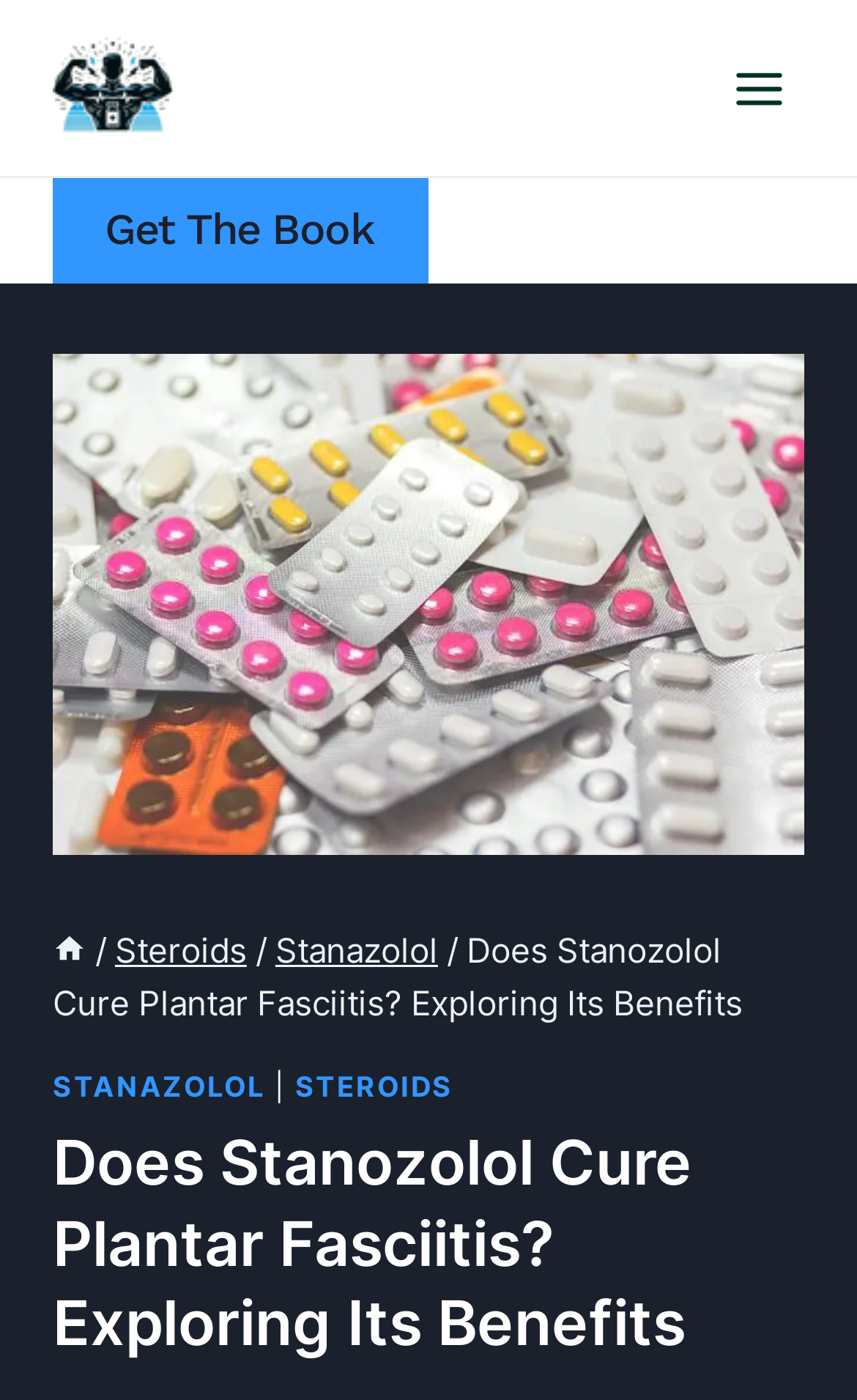Generate a detailed explanation of the webpage's features and information.

The webpage is about exploring the benefits of Stanozolol, also known as Winstrol, as a potential cure for plantar fasciitis. At the top left of the page, there is a logo with the text "Winstrol Results" accompanied by a small image. Next to it, there is a button to open a menu. Below the logo, there is a link to "Get The Book".

The main content of the page is an article with a heading that reads "Does Stanozolol Cure Plantar Fasciitis? Exploring Its Benefits". Above the heading, there is a large image related to the article. Below the heading, there is a navigation section with breadcrumbs, showing the path "Home > Steroids > Stanazolol > Does Stanozolol Cure Plantar Fasciitis? Exploring Its Benefits". 

Further down, there are three links in a row, "STANAZOLOL", "STEROIDS", separated by a vertical bar. The article itself is not fully described in the accessibility tree, but it likely explores the benefits of Stanozolol, including its anti-inflammatory properties and potential to cure plantar fasciitis.